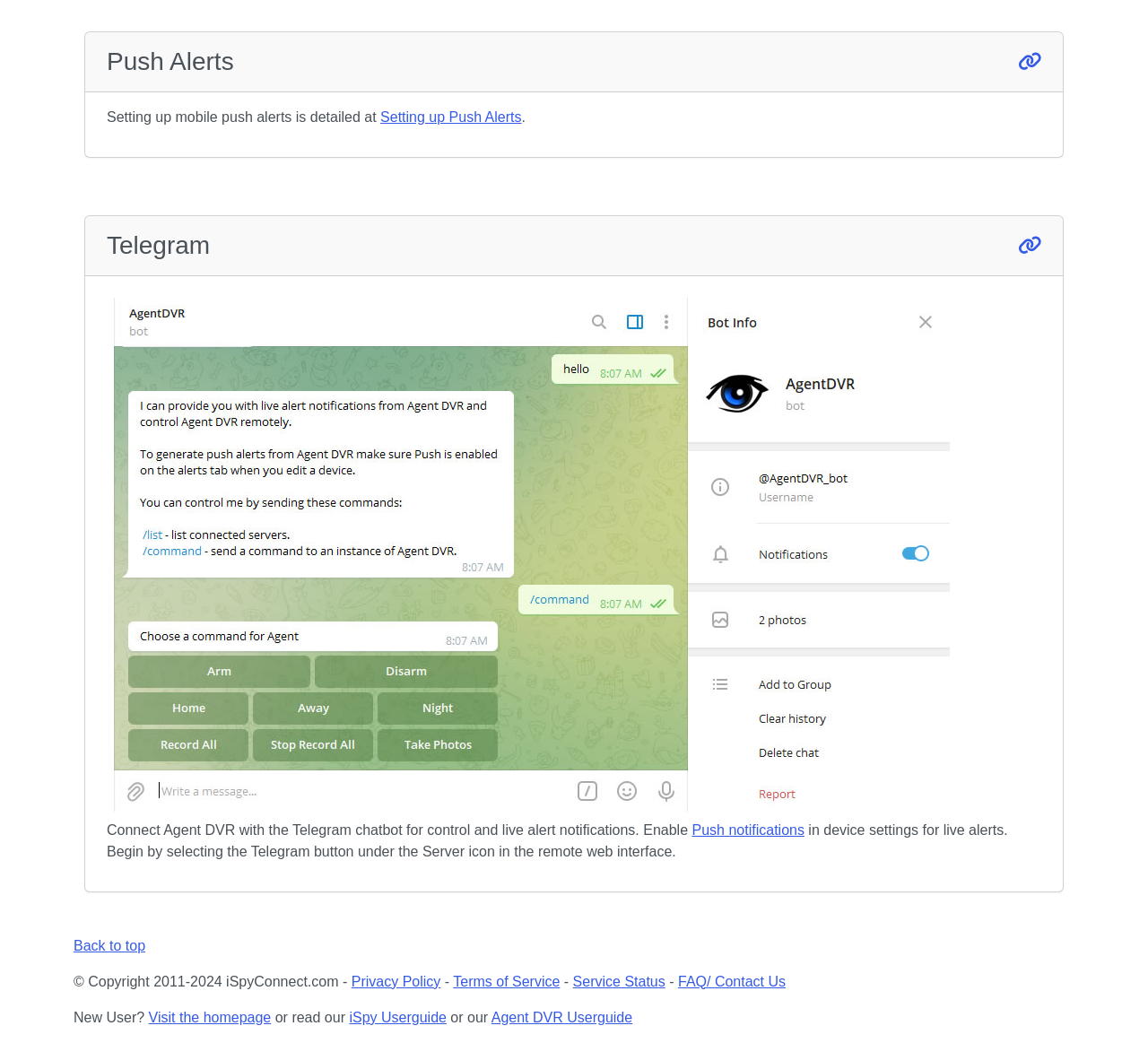Could you find the bounding box coordinates of the clickable area to complete this instruction: "Search in the Site Search iframe"?

None